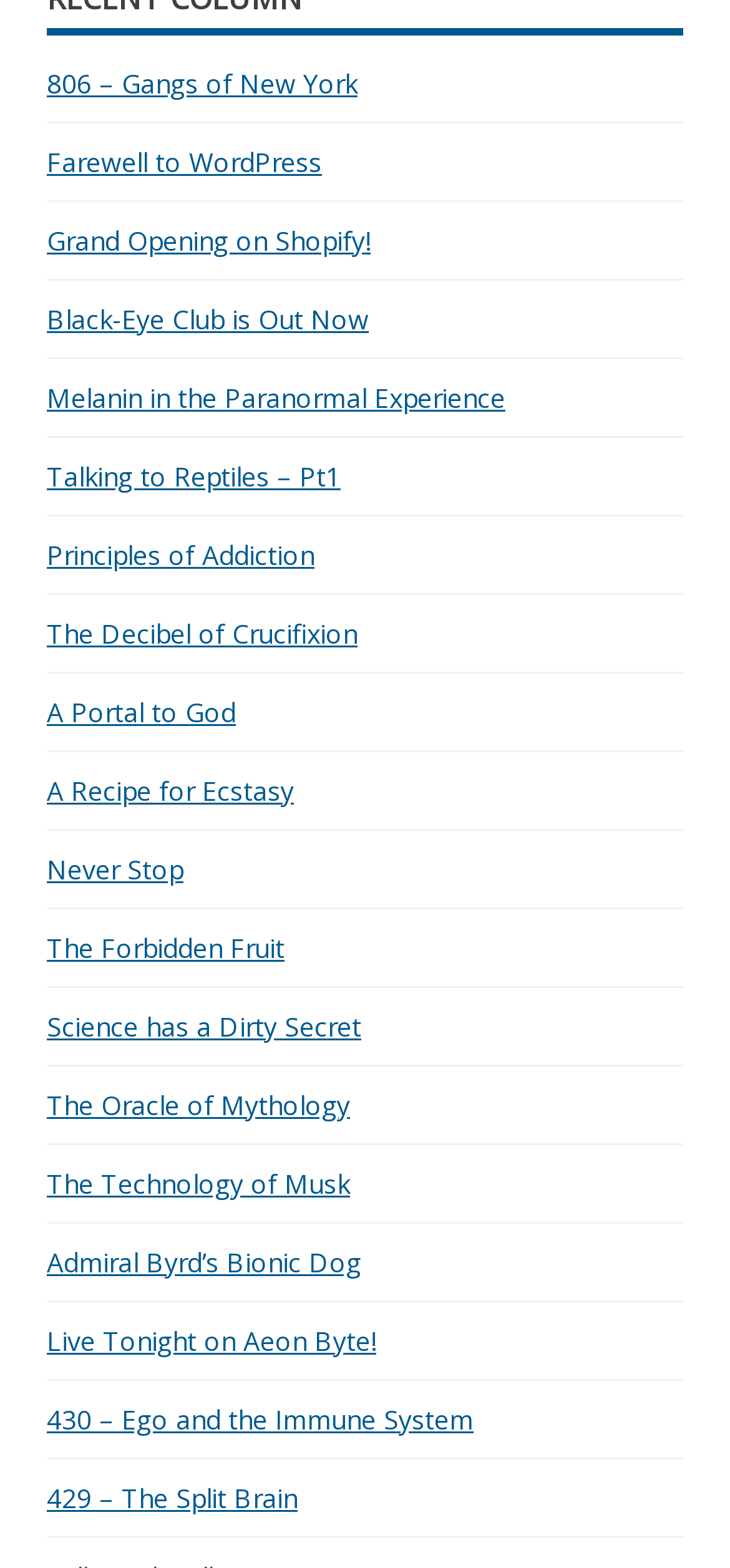Identify the bounding box coordinates for the region of the element that should be clicked to carry out the instruction: "click on the link to Gangs of New York". The bounding box coordinates should be four float numbers between 0 and 1, i.e., [left, top, right, bottom].

[0.064, 0.041, 0.49, 0.064]